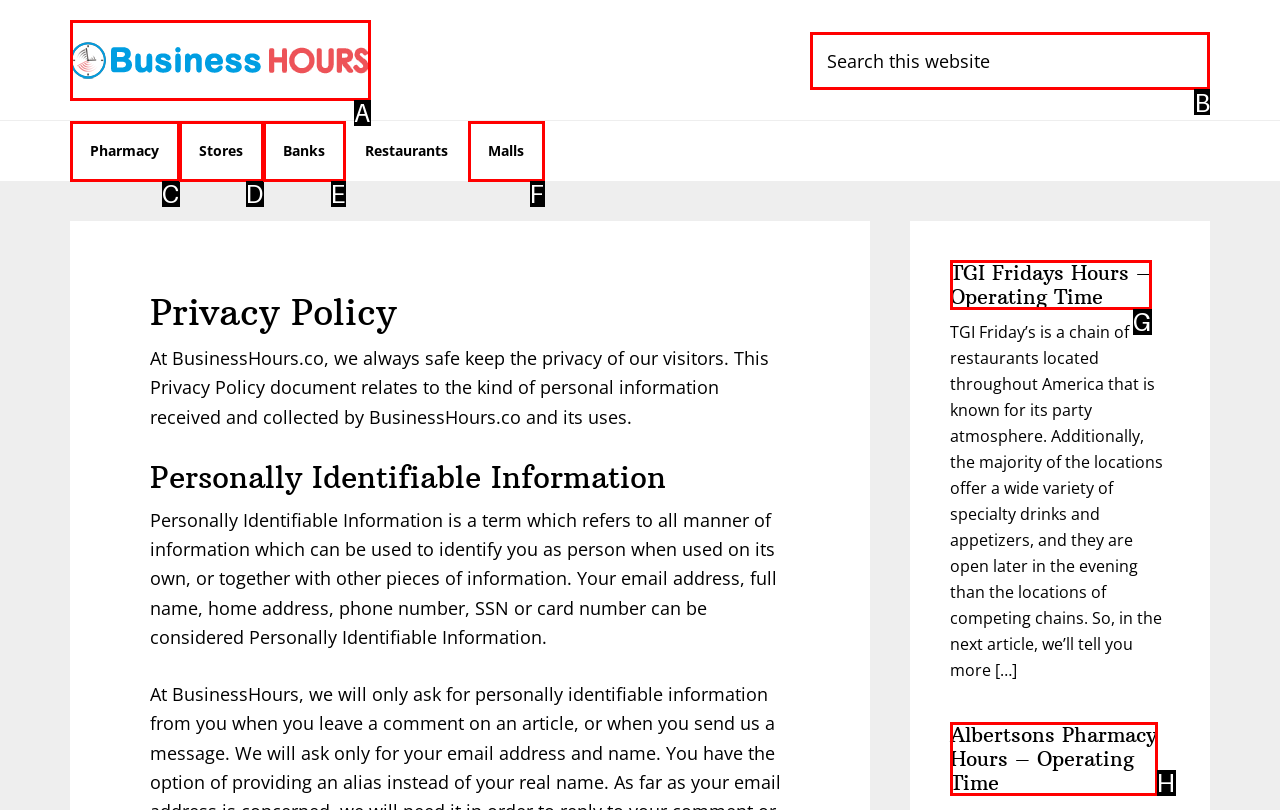Select the appropriate HTML element to click on to finish the task: Search this website.
Answer with the letter corresponding to the selected option.

B